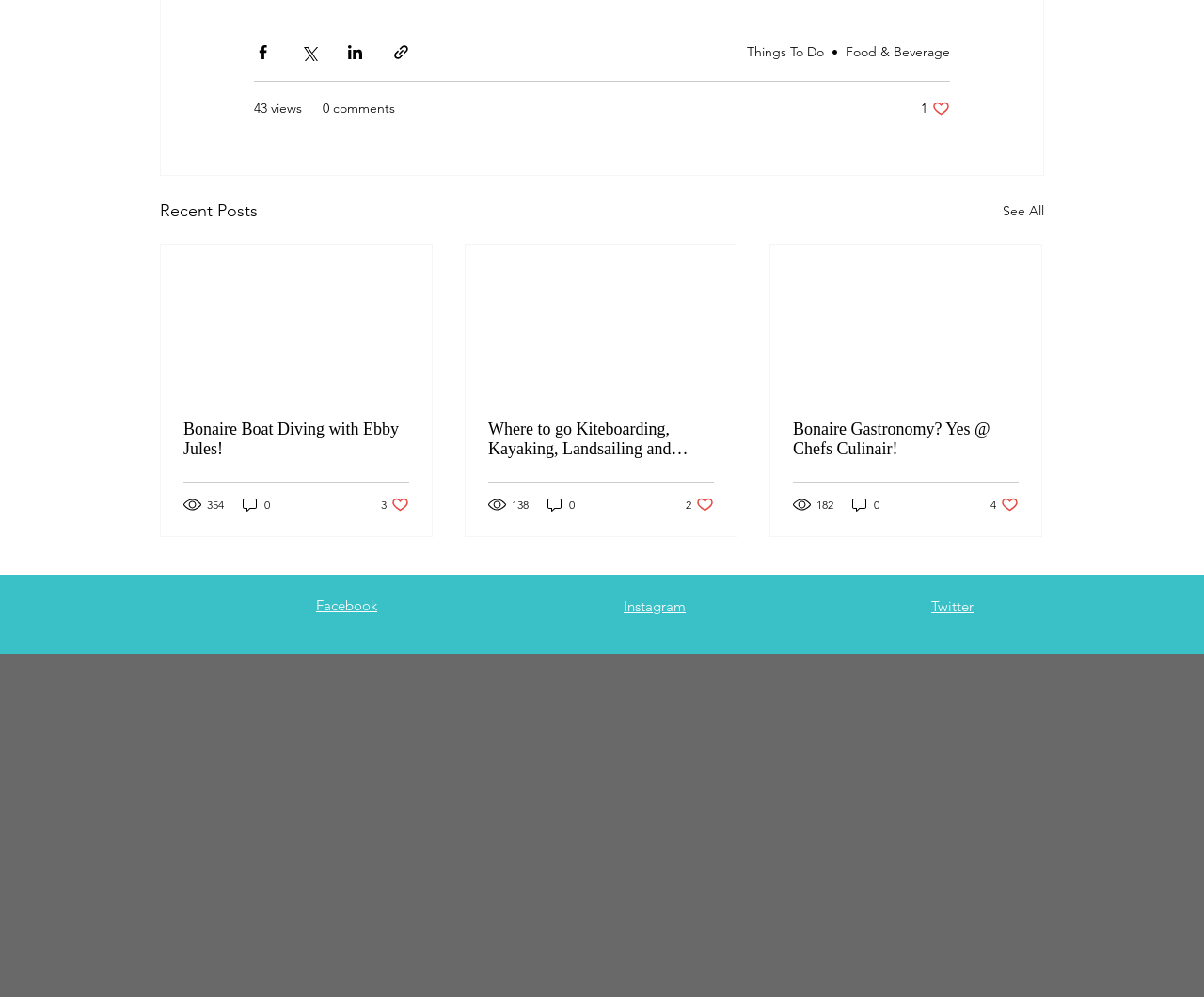What is the category of the link 'Bonaire Boat Diving with Ebby Jules!'?
Refer to the image and answer the question using a single word or phrase.

Things To Do